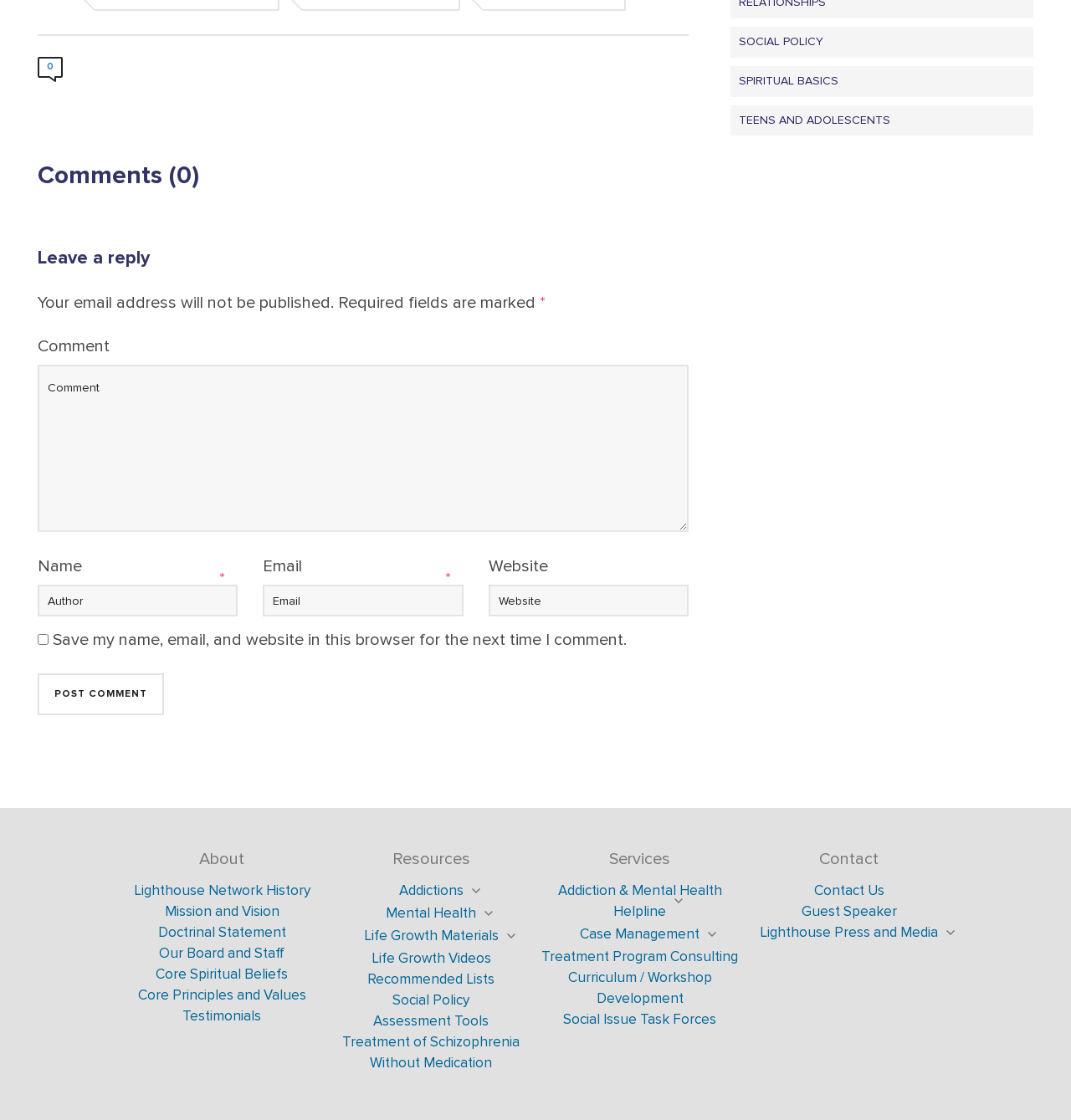Locate the UI element described by Free Mental Health Helpline in the provided webpage screenshot. Return the bounding box coordinates in the format (top-left x, top-left y, bottom-right x, bottom-right y), ensuring all values are between 0 and 1.

[0.345, 0.836, 0.46, 0.871]